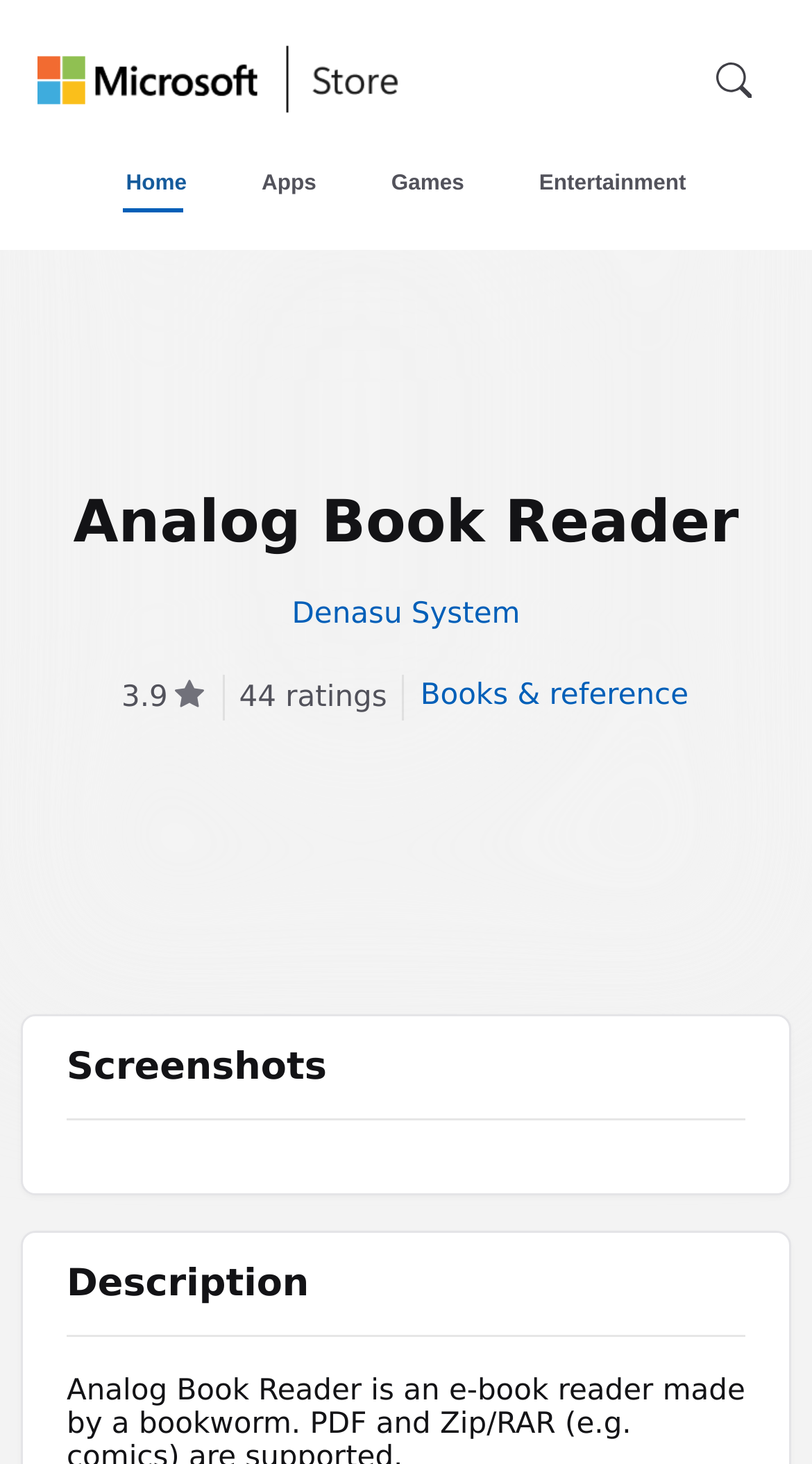Extract the main title from the webpage and generate its text.

Analog Book Reader